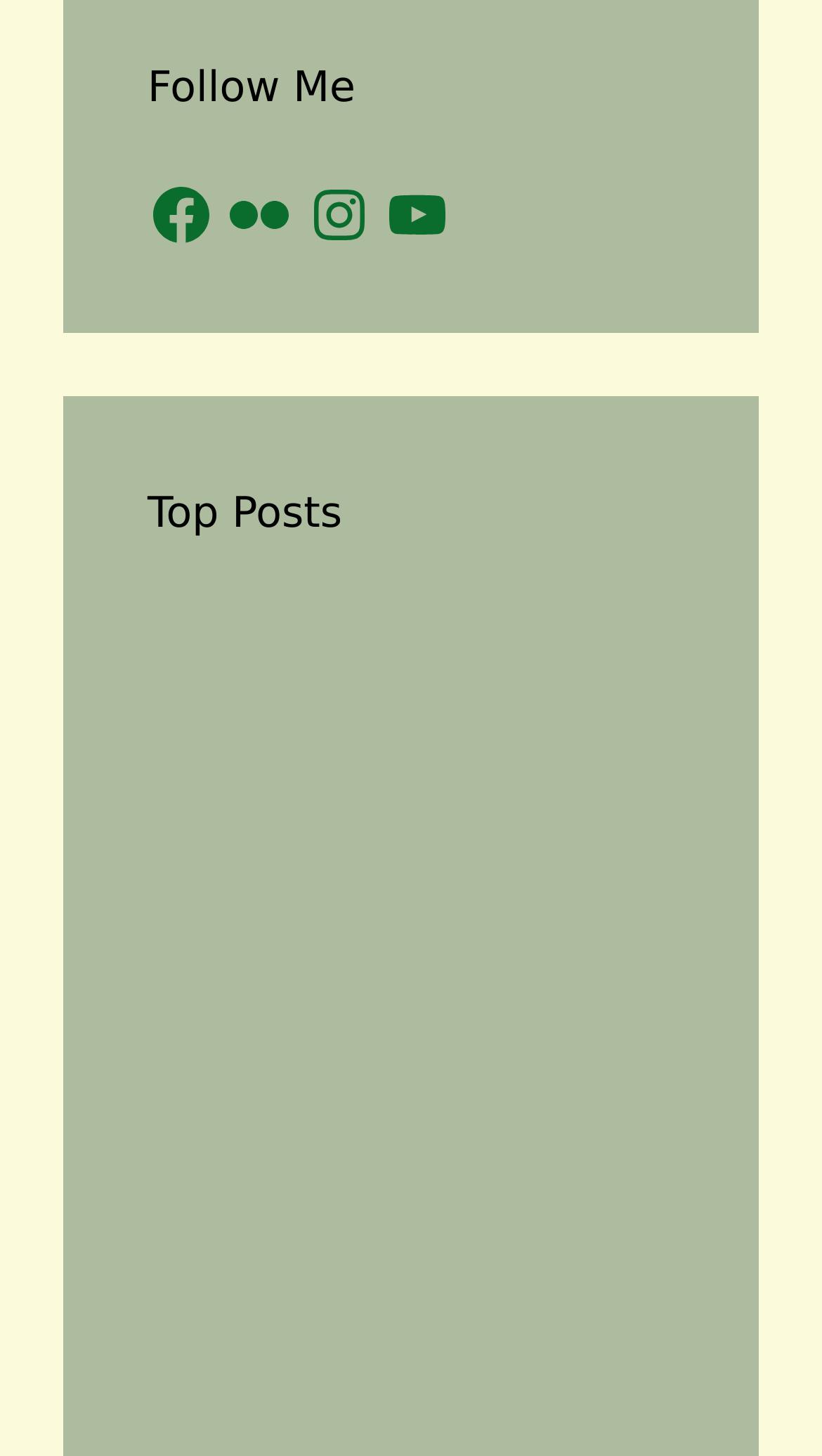Find the bounding box coordinates of the element to click in order to complete this instruction: "Check out A Glimpse into the World of Blue Jay Fledglings". The bounding box coordinates must be four float numbers between 0 and 1, denoted as [left, top, right, bottom].

[0.505, 0.607, 0.821, 0.797]